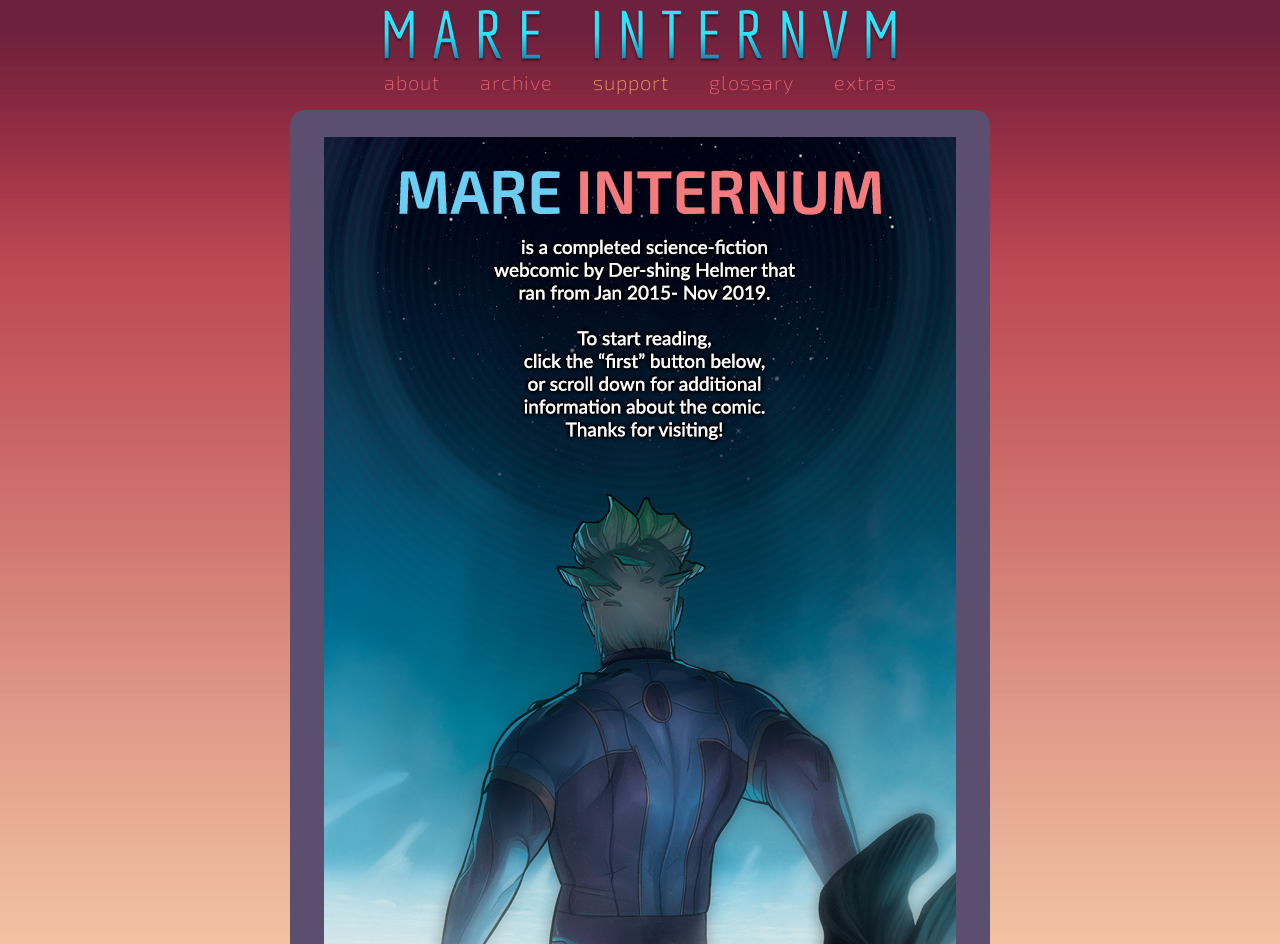Extract the bounding box coordinates of the UI element described: "Support". Provide the coordinates in the format [left, top, right, bottom] with values ranging from 0 to 1.

[0.447, 0.074, 0.538, 0.1]